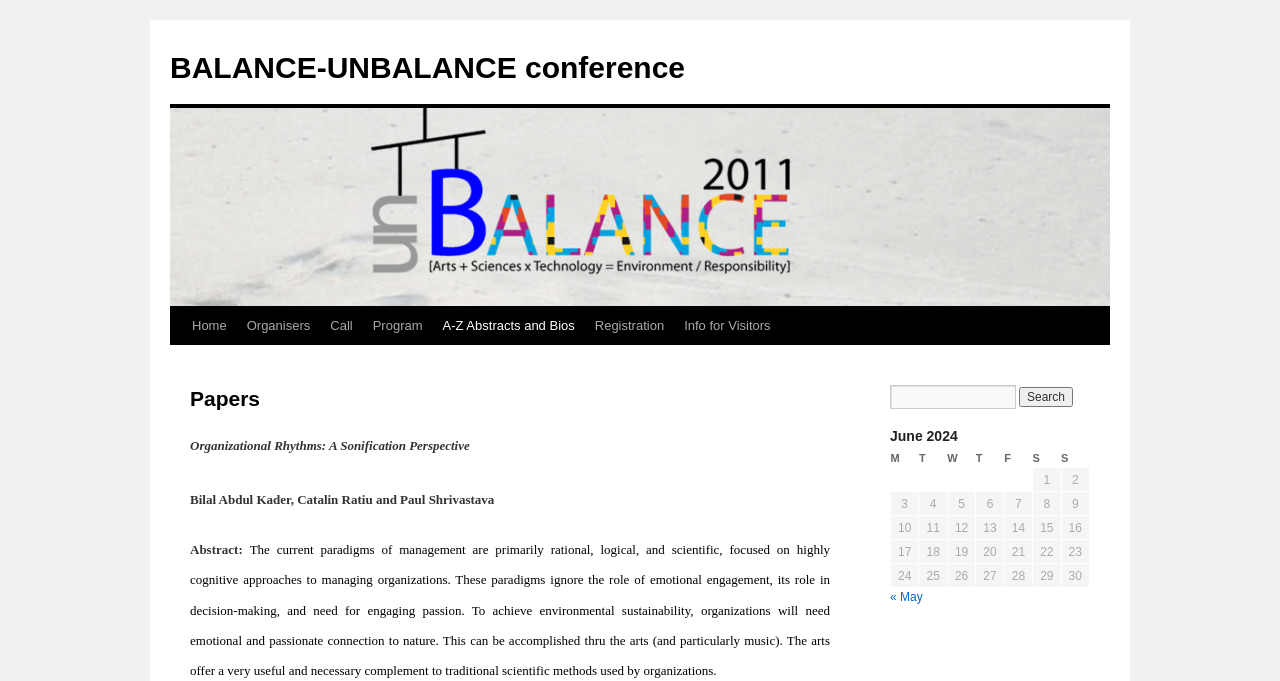What is the purpose of the search box?
Look at the screenshot and give a one-word or phrase answer.

Search papers